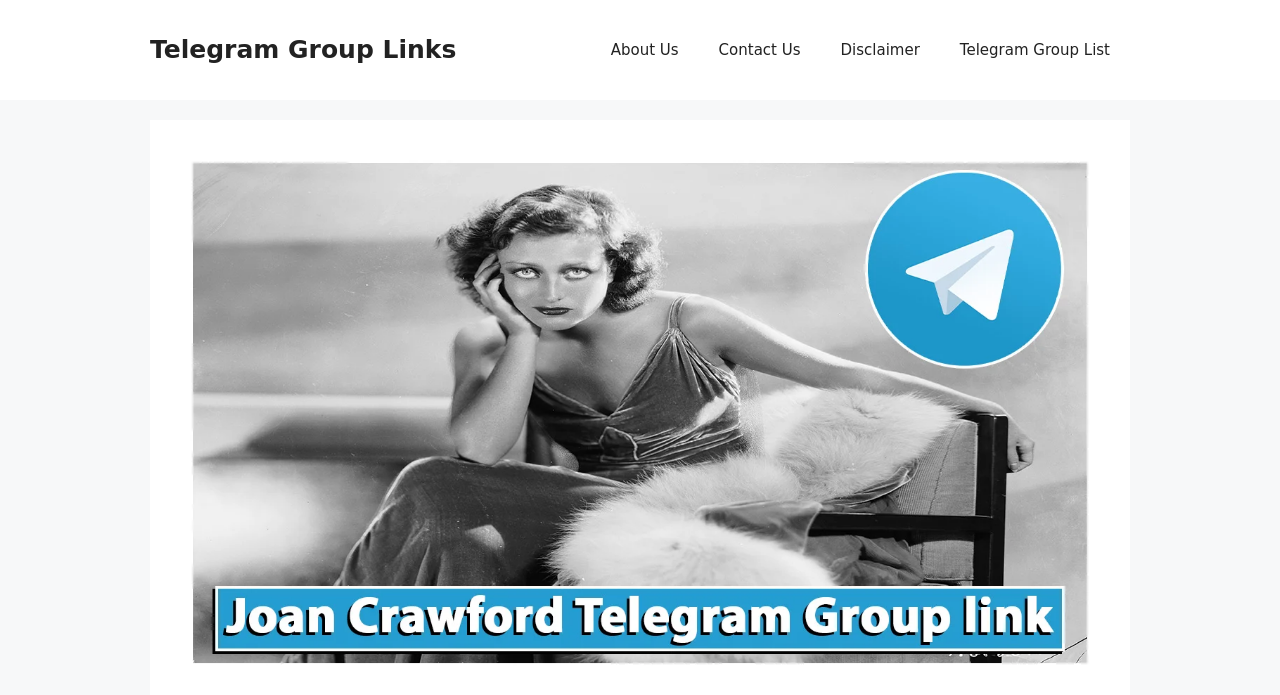Bounding box coordinates should be provided in the format (top-left x, top-left y, bottom-right x, bottom-right y) with all values between 0 and 1. Identify the bounding box for this UI element: Contact Us

[0.546, 0.029, 0.641, 0.115]